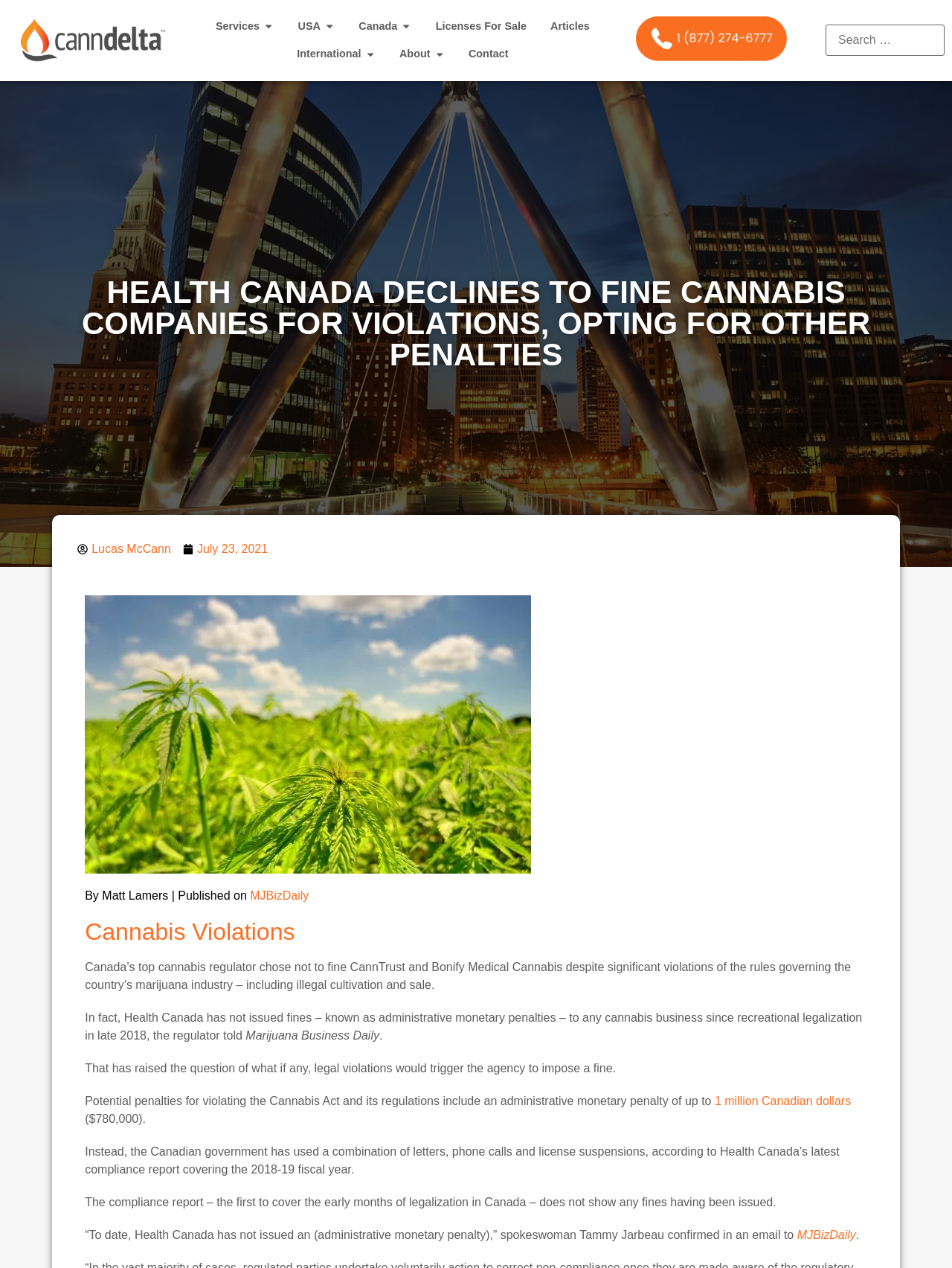What is the topic of the article? Please answer the question using a single word or phrase based on the image.

Cannabis regulations